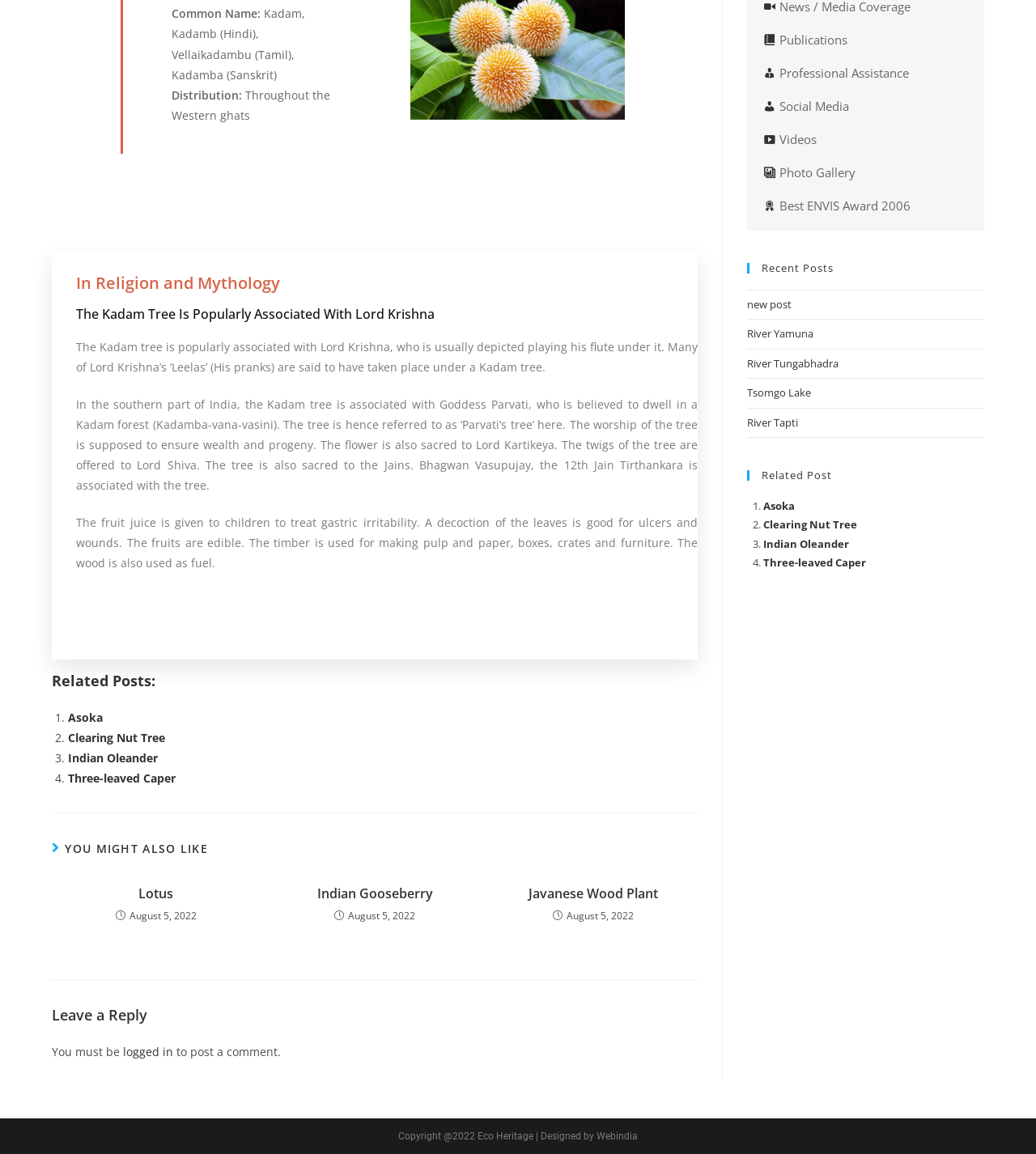Based on the description "Mobile Plan Upgrades and Downgrades", find the bounding box of the specified UI element.

None